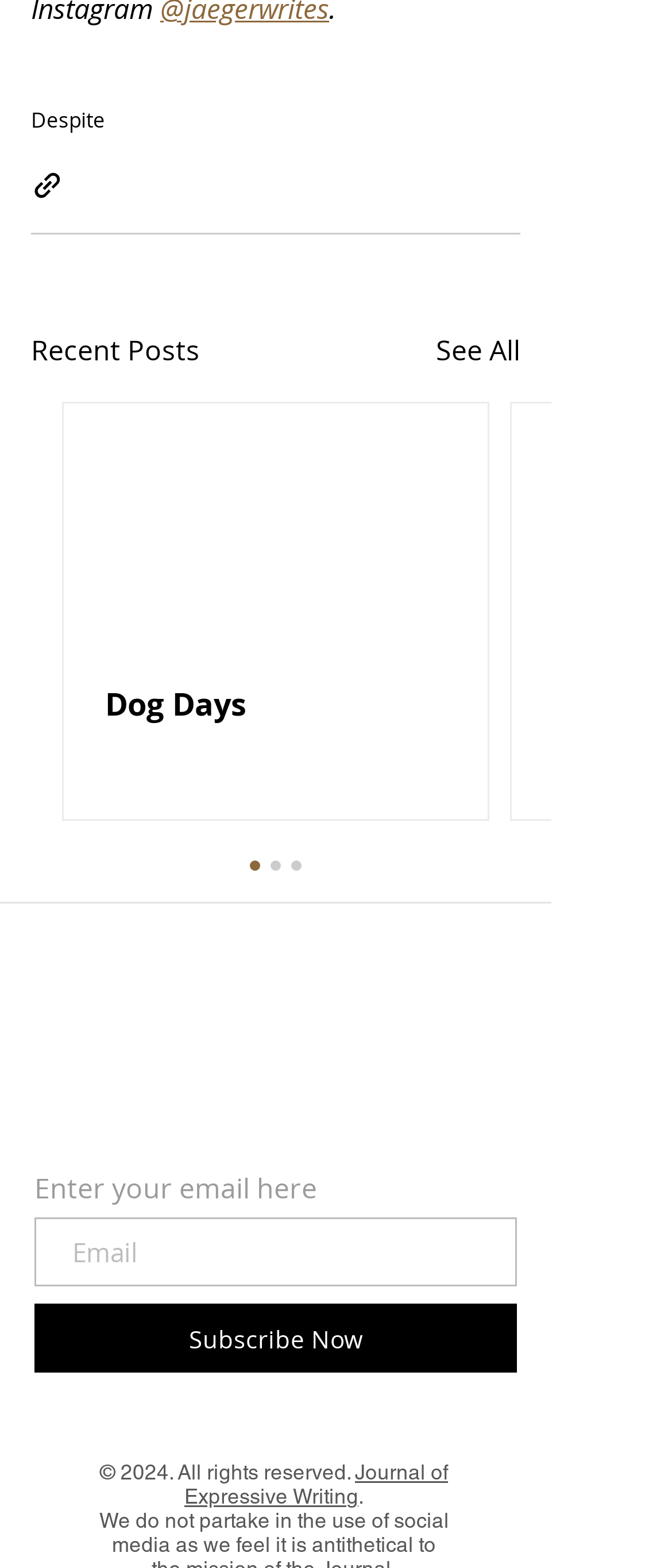Locate the bounding box of the UI element defined by this description: "Journal of Expressive Writing". The coordinates should be given as four float numbers between 0 and 1, formatted as [left, top, right, bottom].

[0.274, 0.932, 0.667, 0.963]